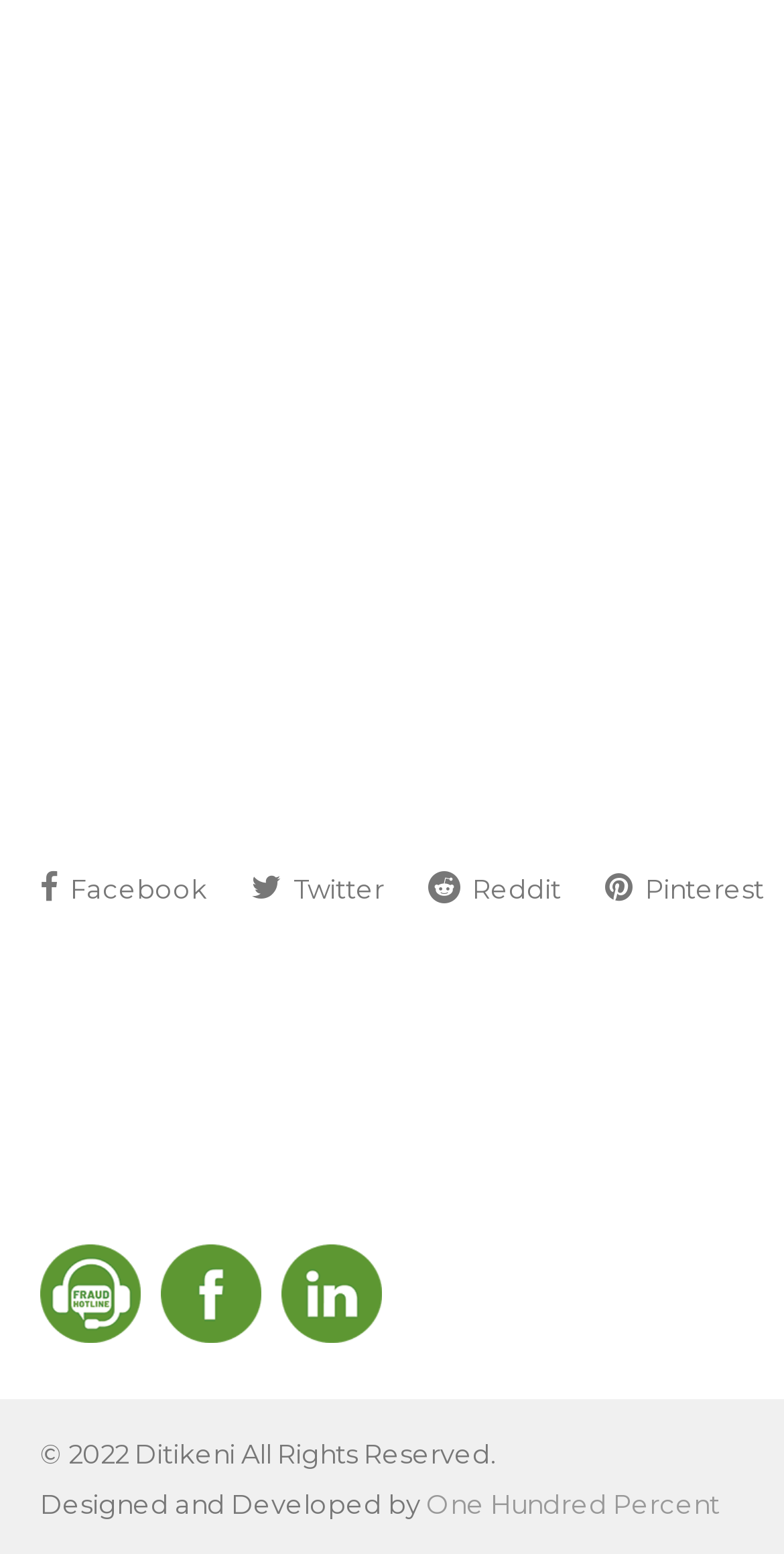Determine the bounding box coordinates for the element that should be clicked to follow this instruction: "Report fraud". The coordinates should be given as four float numbers between 0 and 1, in the format [left, top, right, bottom].

[0.051, 0.848, 0.179, 0.868]